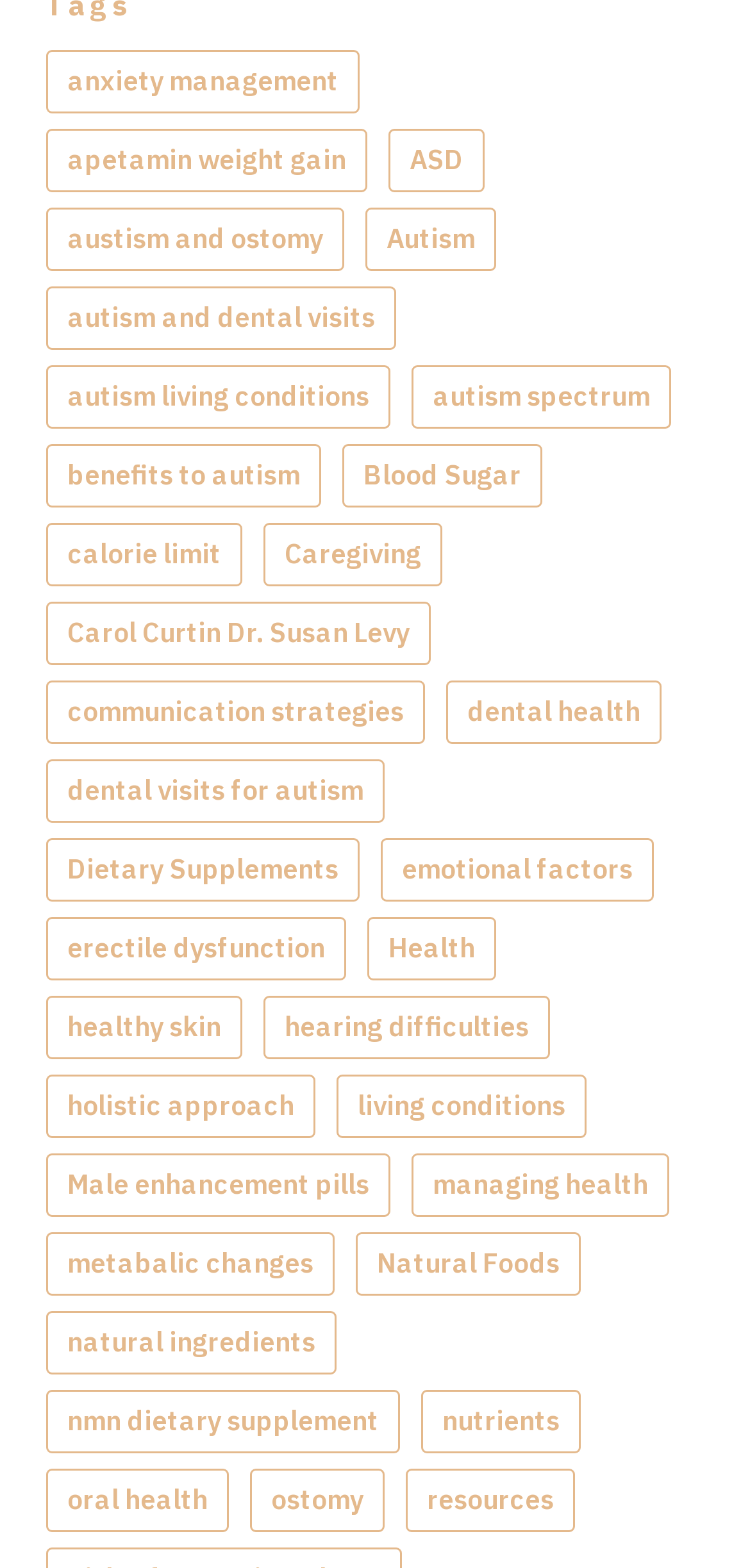Find the bounding box coordinates of the element I should click to carry out the following instruction: "View Autism resources".

[0.541, 0.937, 0.767, 0.977]